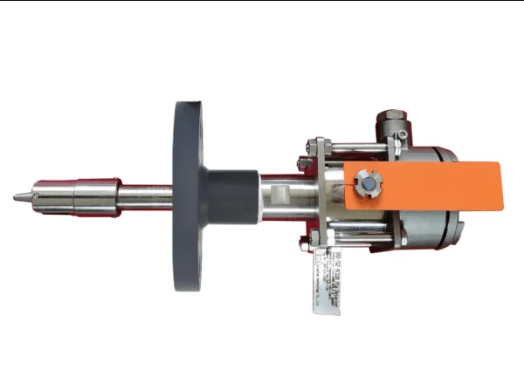What is the device used for in the oil and gas industry?
Can you give a detailed and elaborate answer to the question?

The caption explains that the 2-inch flange pig signaller is an essential component in the oil and gas industry used for pipeline maintenance, ensuring the efficient flow of oil and gas by signaling the movement of cleaning tools known as pigs.